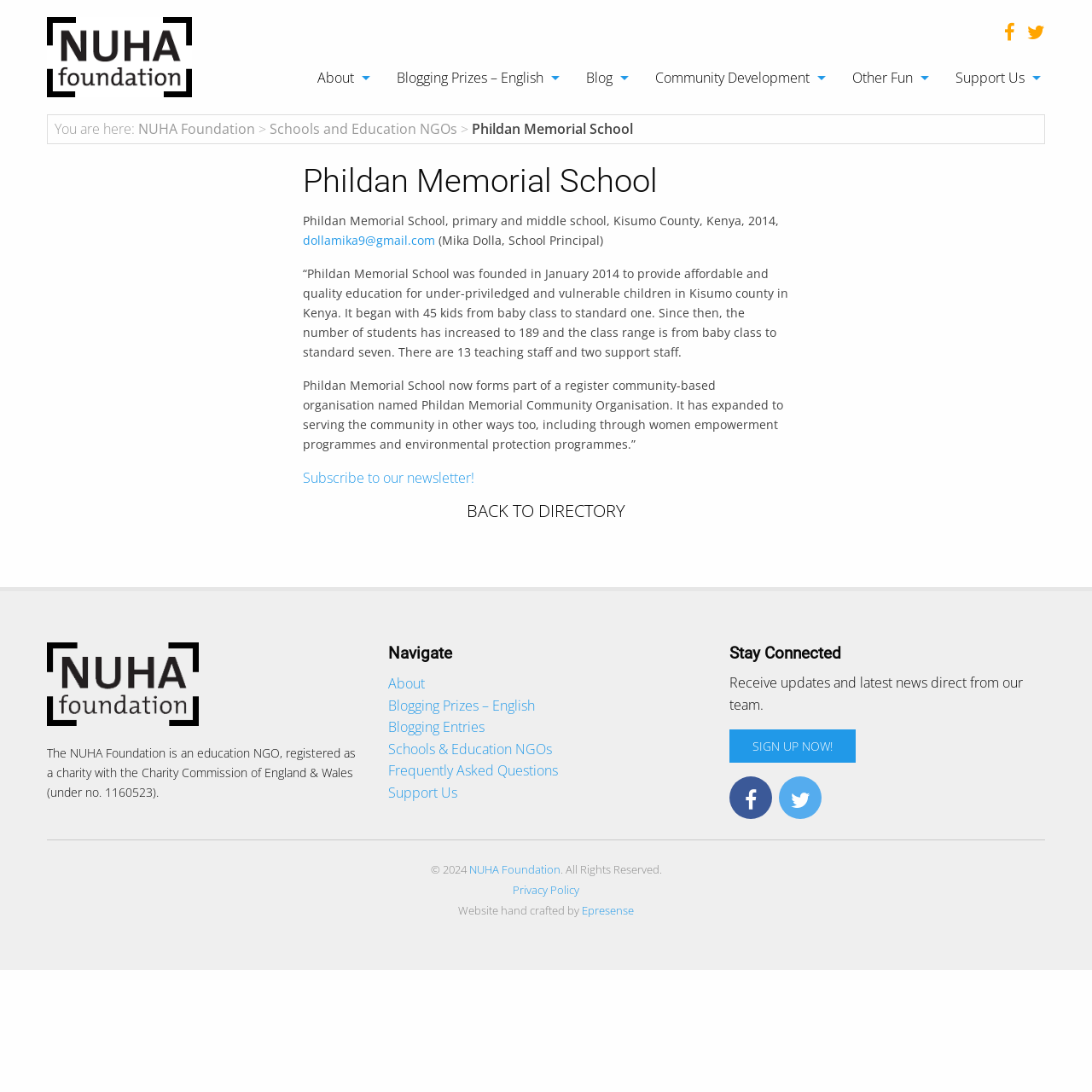Based on the provided description, "NUHA Foundation", find the bounding box of the corresponding UI element in the screenshot.

[0.429, 0.789, 0.513, 0.803]